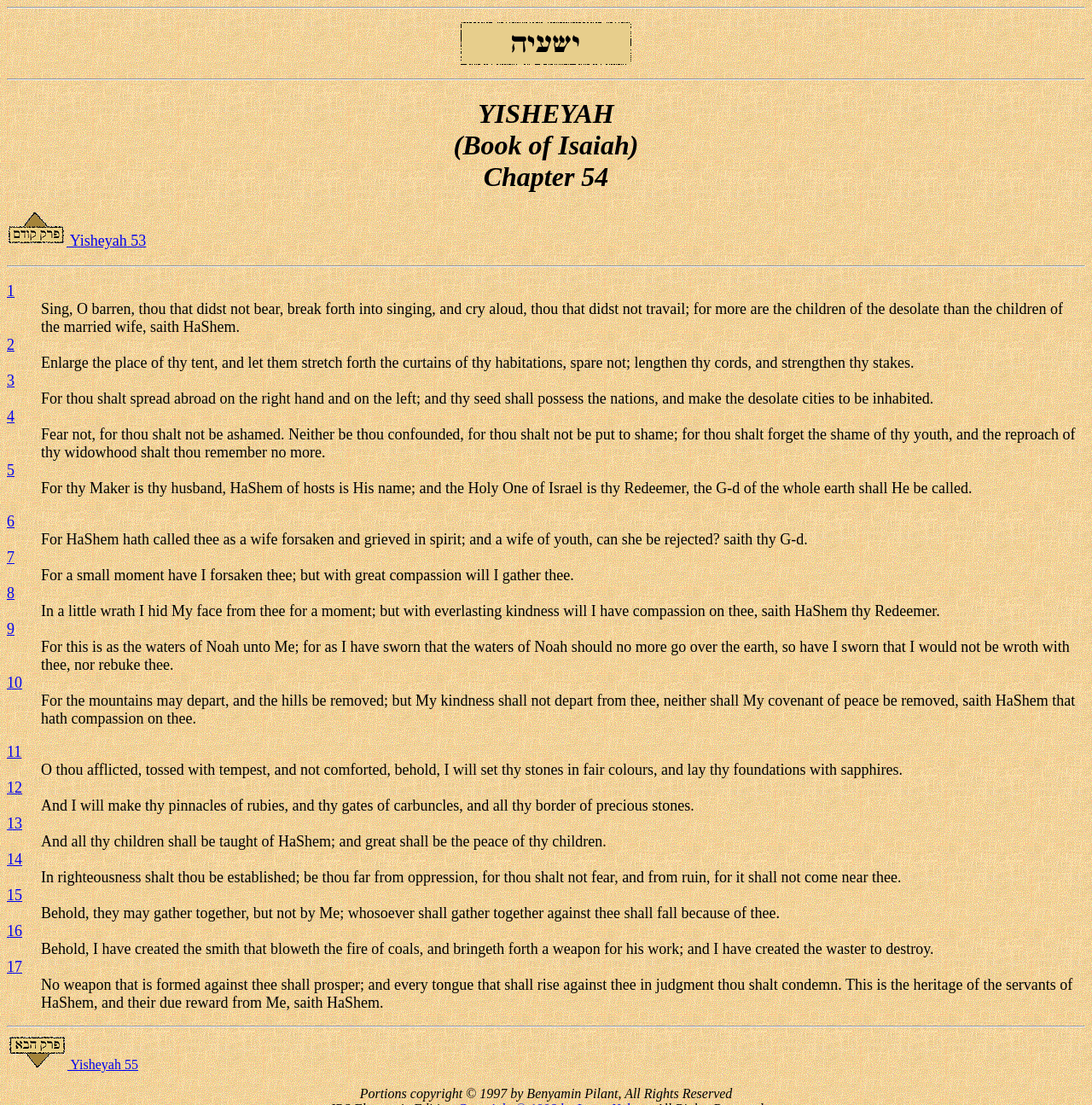Pinpoint the bounding box coordinates of the clickable element needed to complete the instruction: "Read verse 2". The coordinates should be provided as four float numbers between 0 and 1: [left, top, right, bottom].

[0.038, 0.32, 0.994, 0.337]